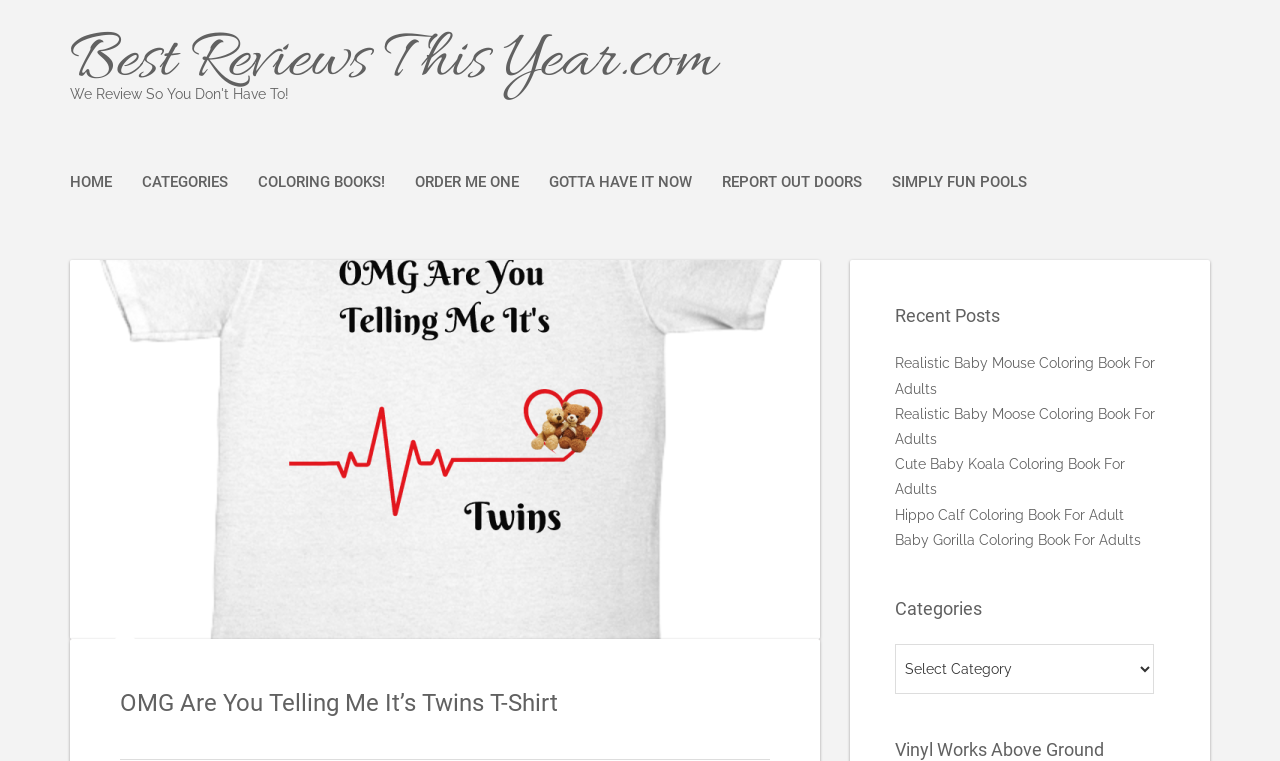Please identify the bounding box coordinates of the element that needs to be clicked to perform the following instruction: "order a t-shirt".

[0.324, 0.227, 0.405, 0.256]